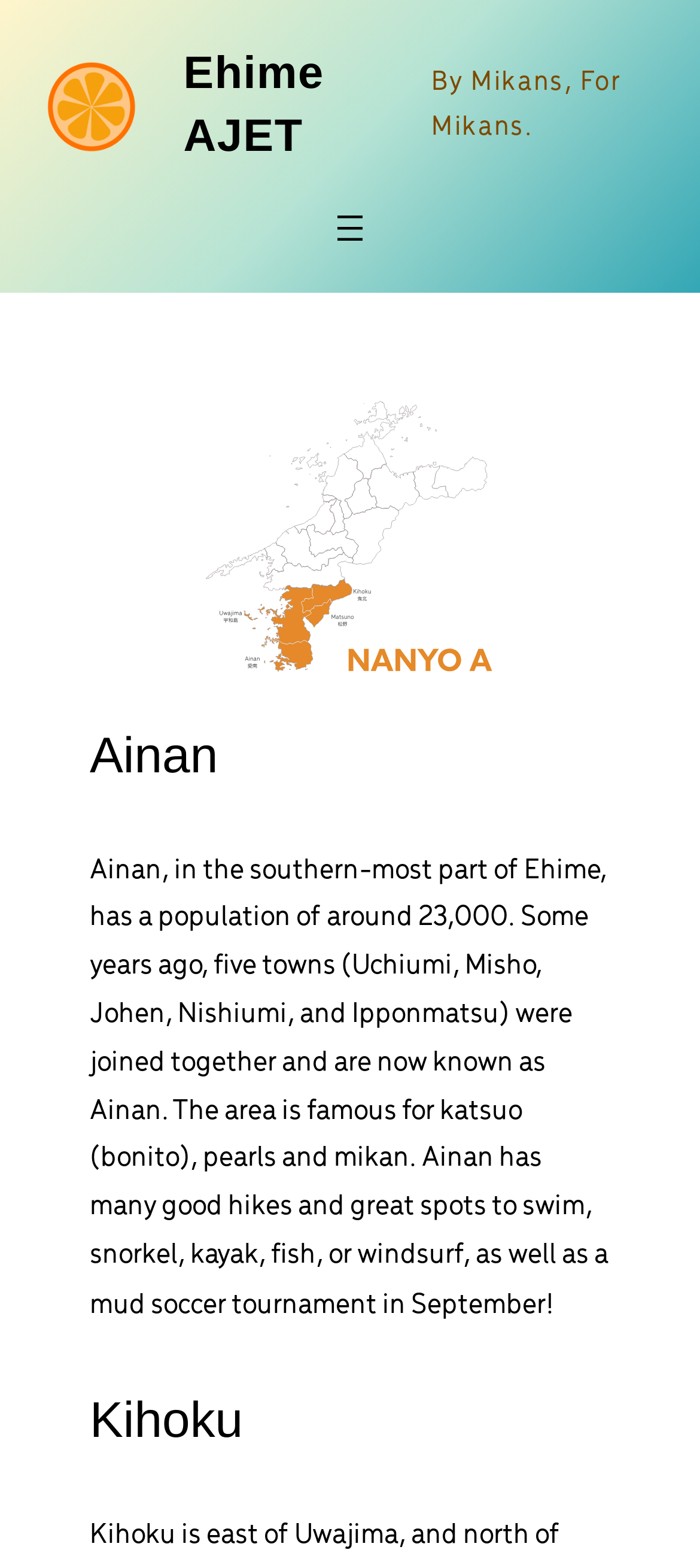How many towns were joined together to form Ainan?
Please ensure your answer is as detailed and informative as possible.

I found the answer by reading the text under the 'Ainan' heading, which states 'Some years ago, five towns (Uchiumi, Misho, Johen, Nishiumi, and Ipponmatsu) were joined together and are now known as Ainan.'